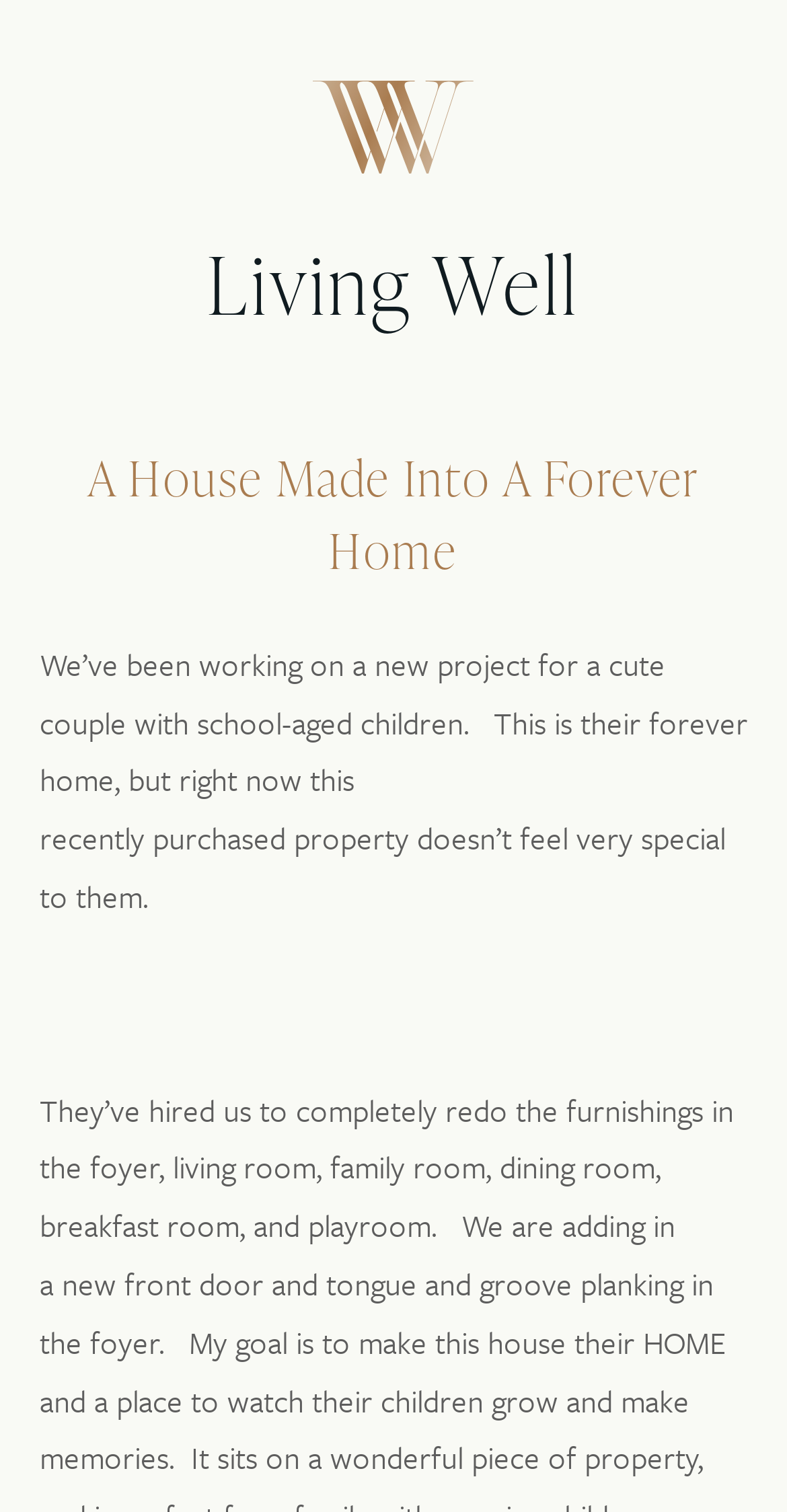What is the current project about?
Please respond to the question thoroughly and include all relevant details.

Based on the text description, it seems that the current project is about a house that a couple with school-aged children has recently purchased, and the goal is to make it feel special to them.